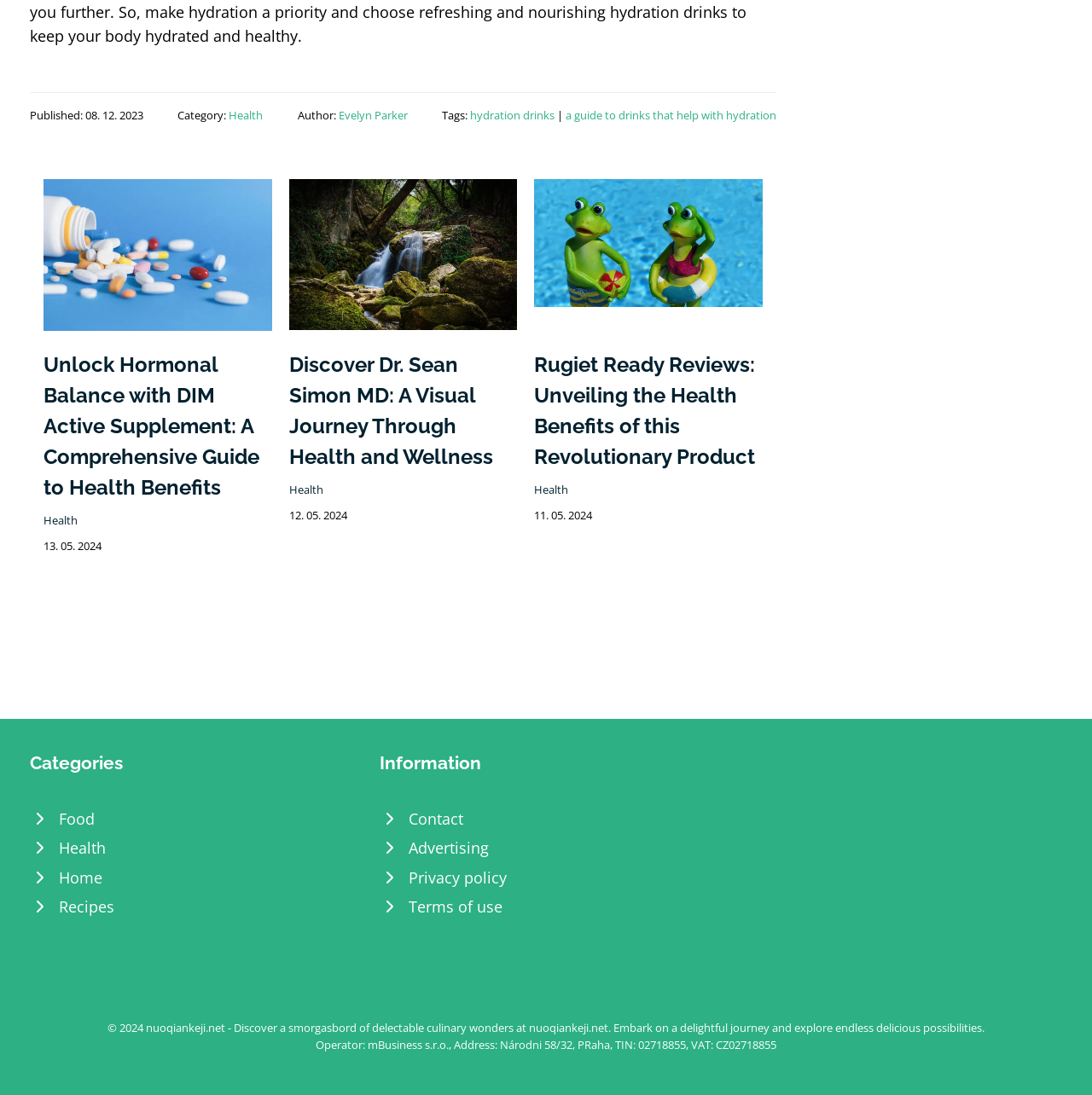Please identify the bounding box coordinates of the element I should click to complete this instruction: 'Search'. The coordinates should be given as four float numbers between 0 and 1, like this: [left, top, right, bottom].

None